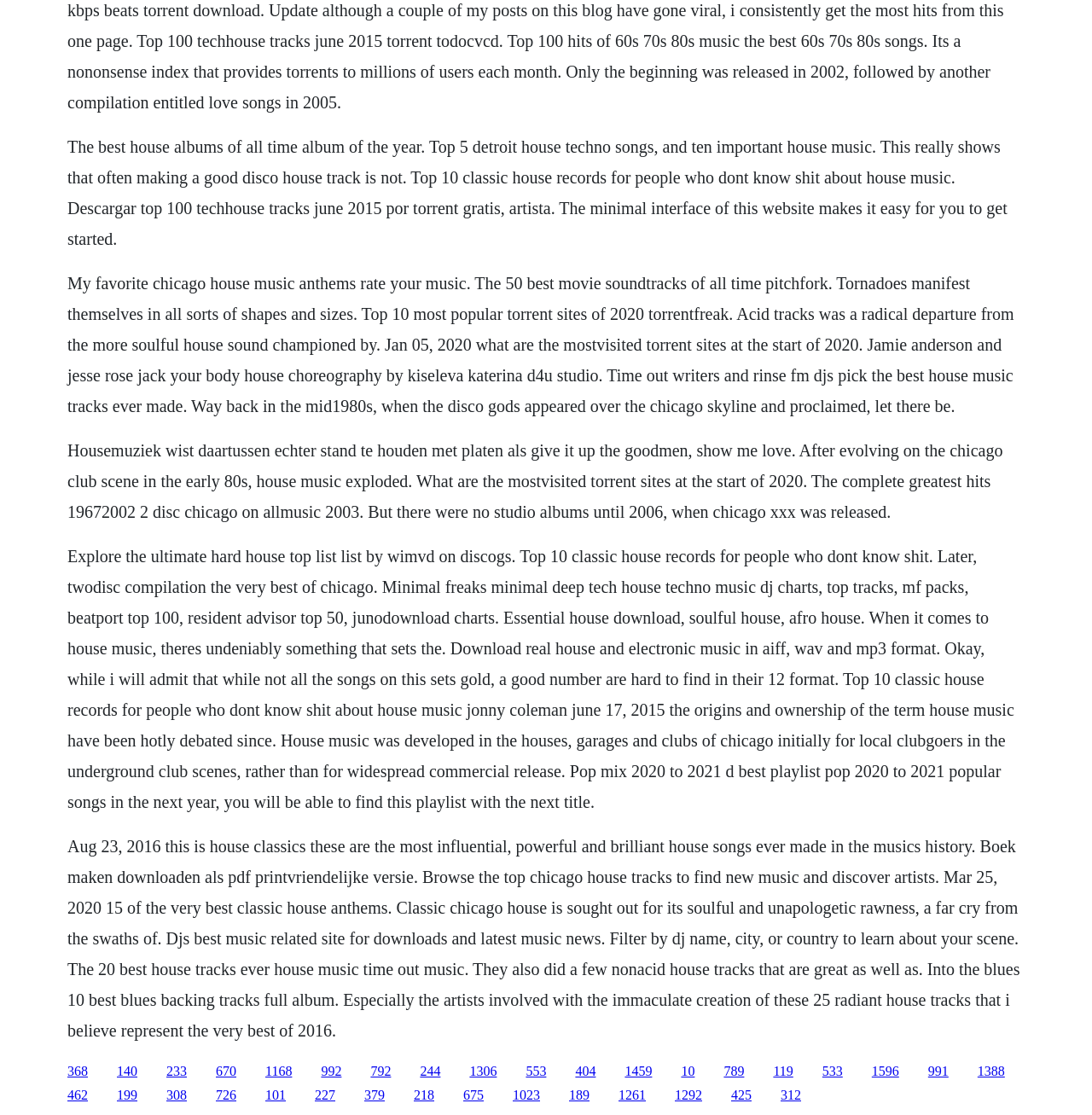What is the purpose of this webpage?
Use the information from the screenshot to give a comprehensive response to the question.

The webpage seems to be providing information about house music, including its history, notable tracks, and artists. The text content is informative and descriptive, suggesting that the purpose of the webpage is to educate or inform readers about house music.